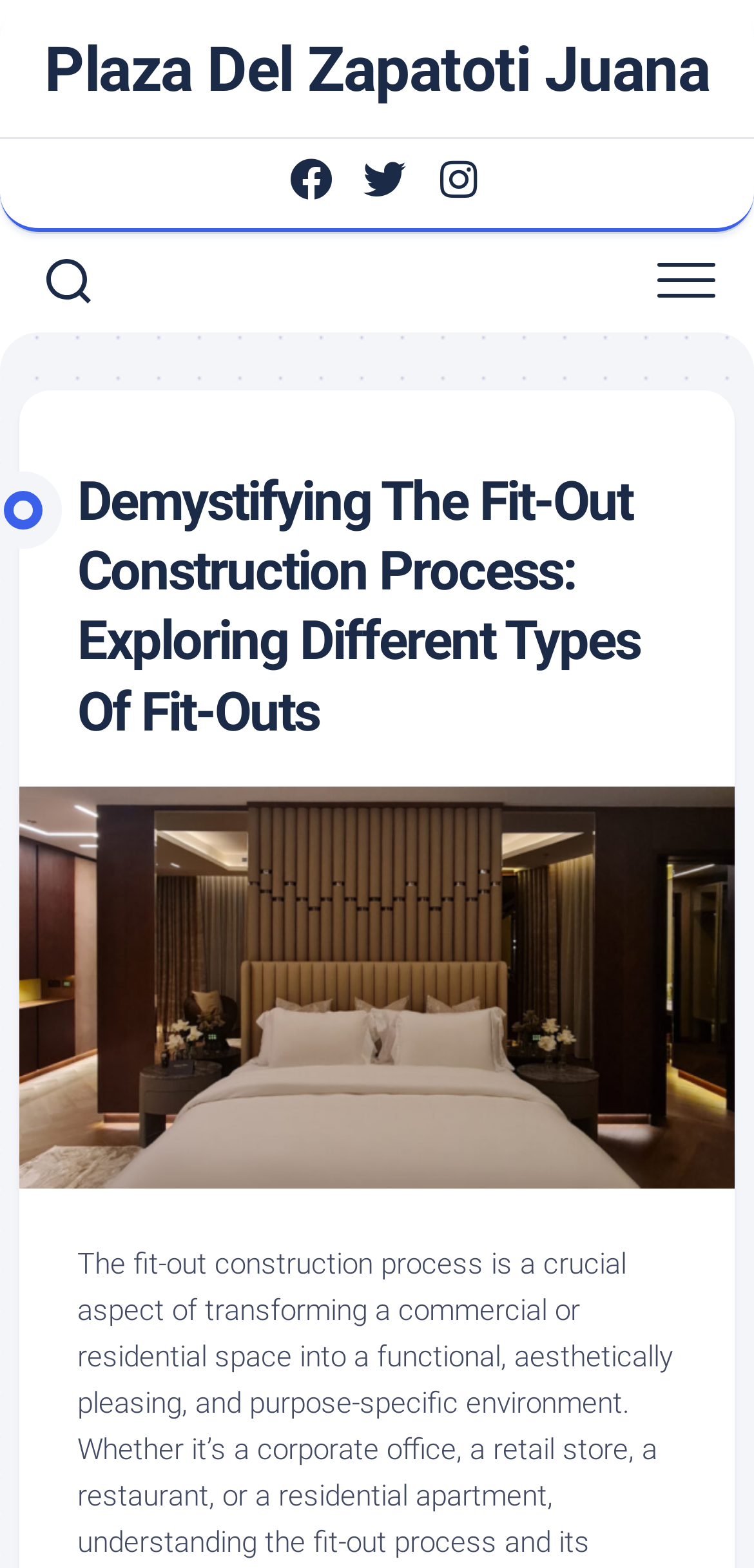How many social media links are available?
Provide a short answer using one word or a brief phrase based on the image.

3